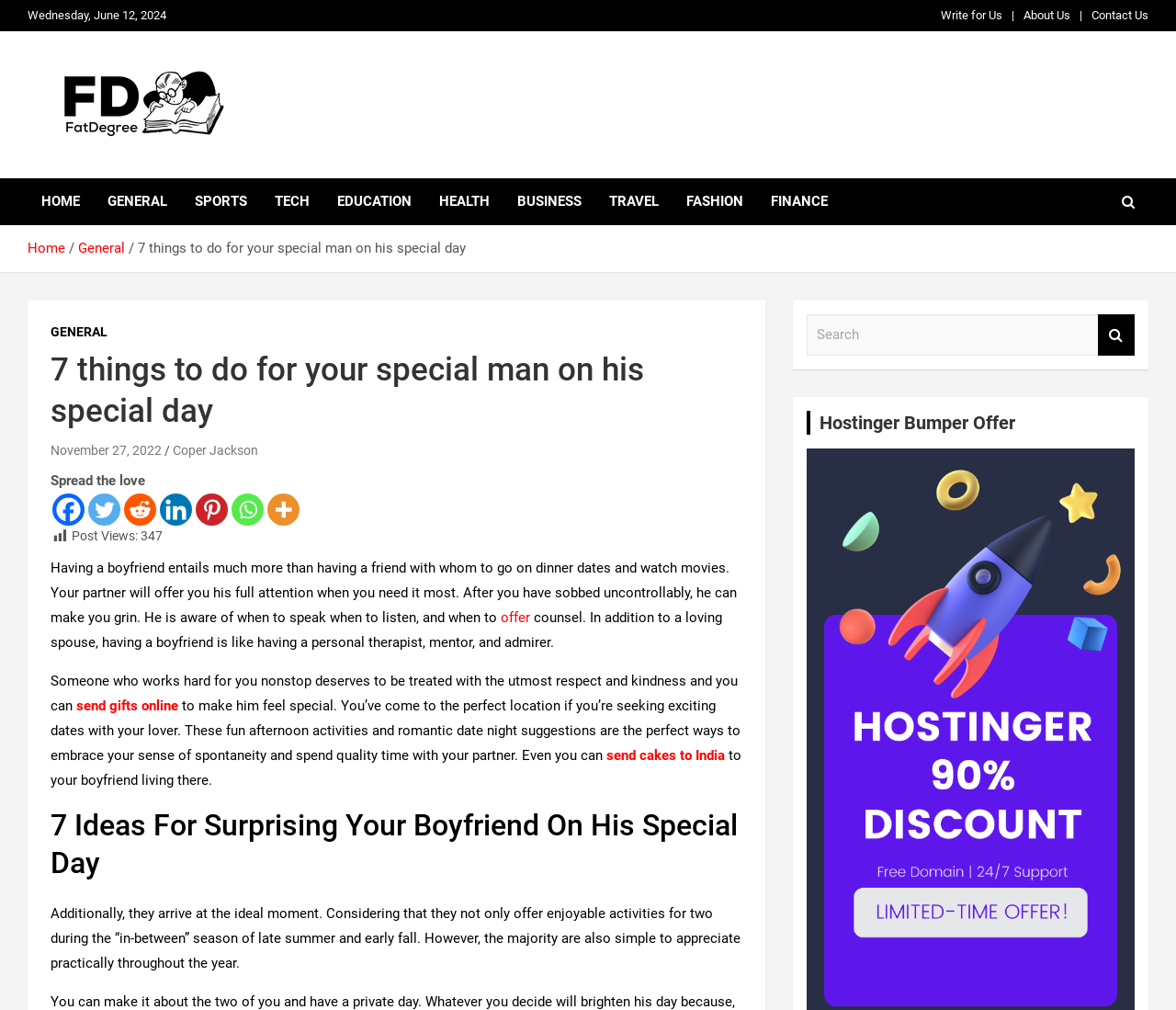Give a concise answer of one word or phrase to the question: 
What is the topic of the article?

7 things to do for your special man